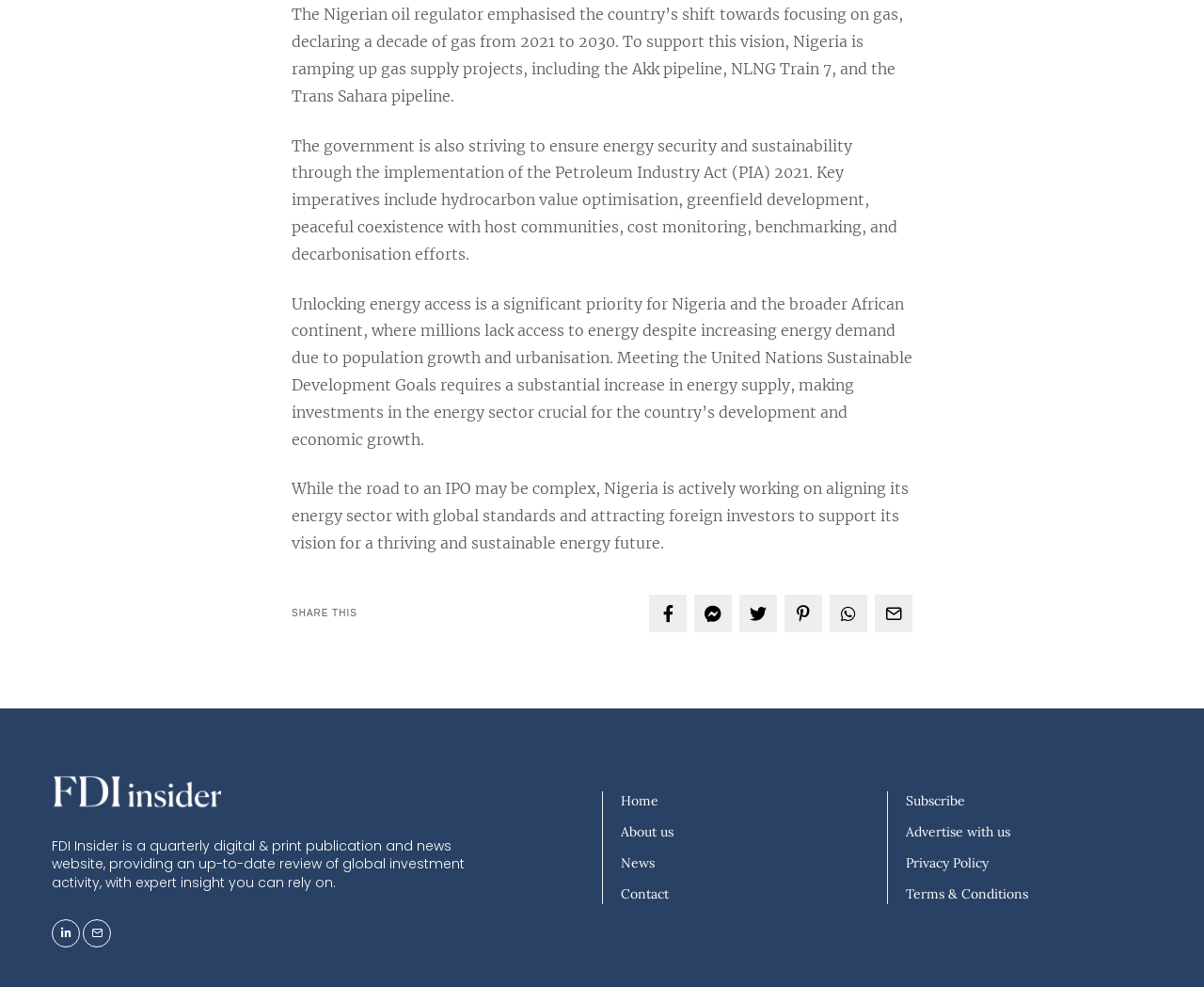What is the theme of the webpage?
Refer to the screenshot and respond with a concise word or phrase.

Energy and investment